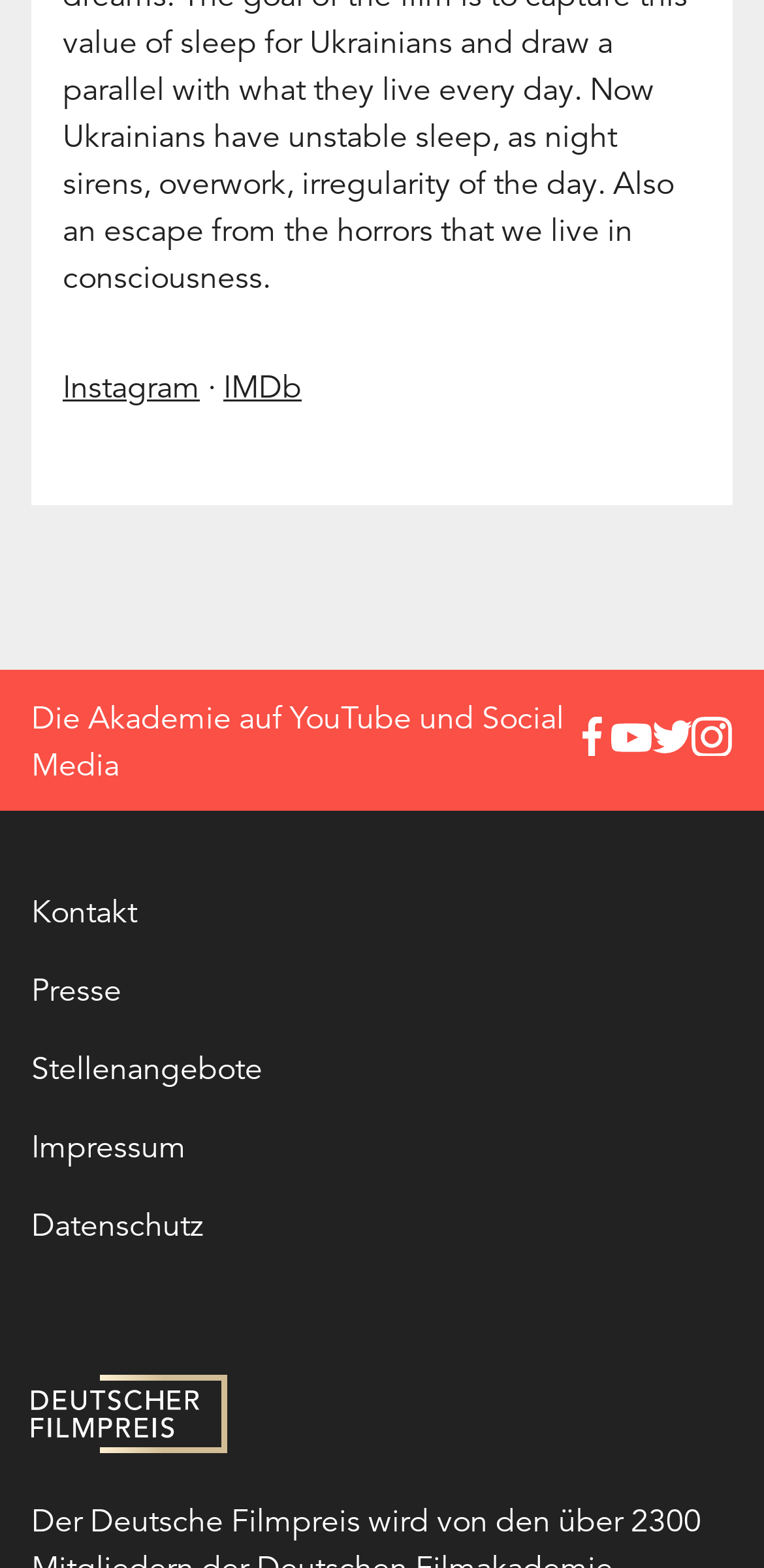Pinpoint the bounding box coordinates of the element you need to click to execute the following instruction: "Check Deutscher Filmpreis on Twitter". The bounding box should be represented by four float numbers between 0 and 1, in the format [left, top, right, bottom].

[0.853, 0.457, 0.906, 0.487]